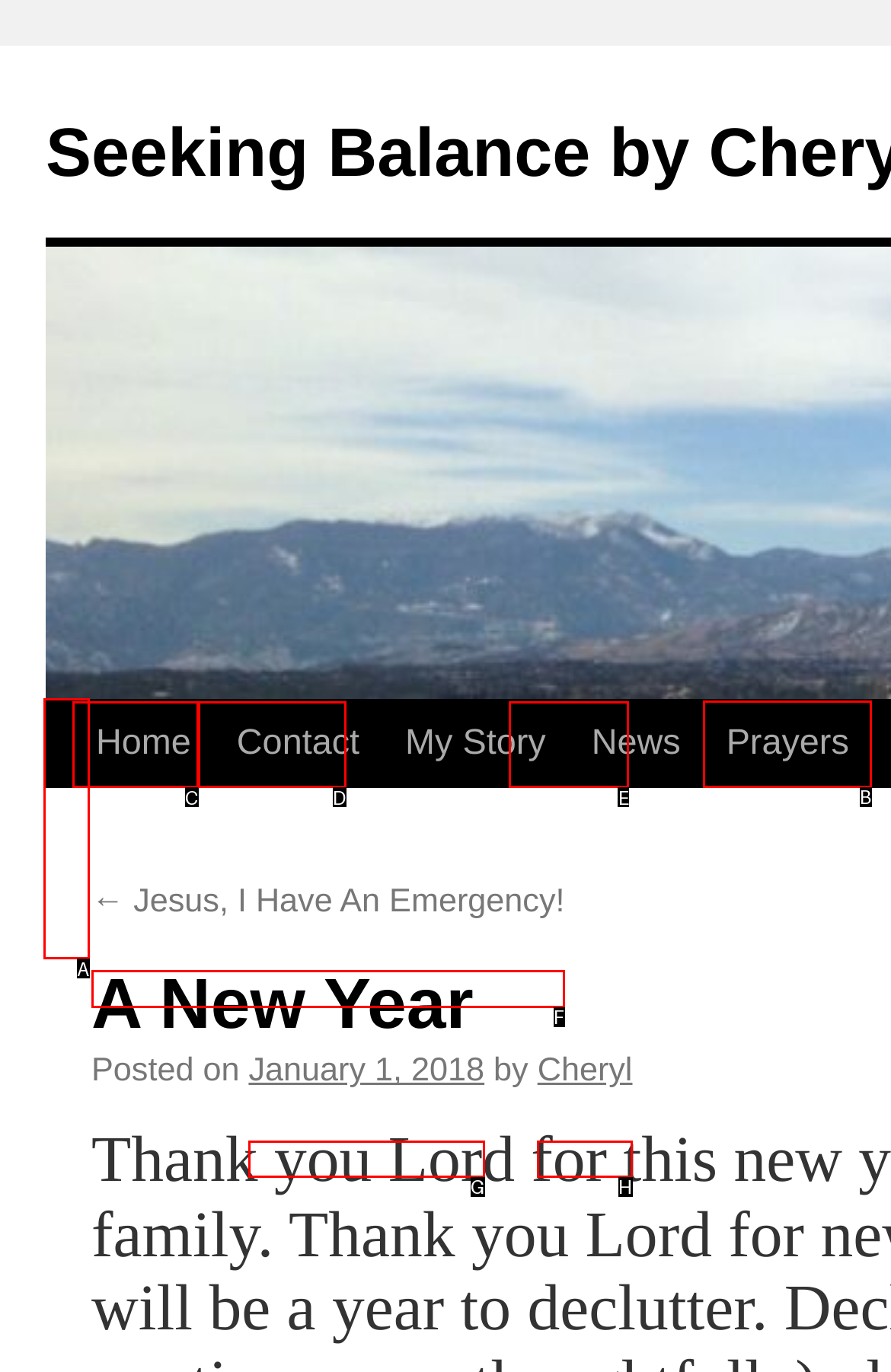Choose the letter of the option you need to click to say a prayer. Answer with the letter only.

B